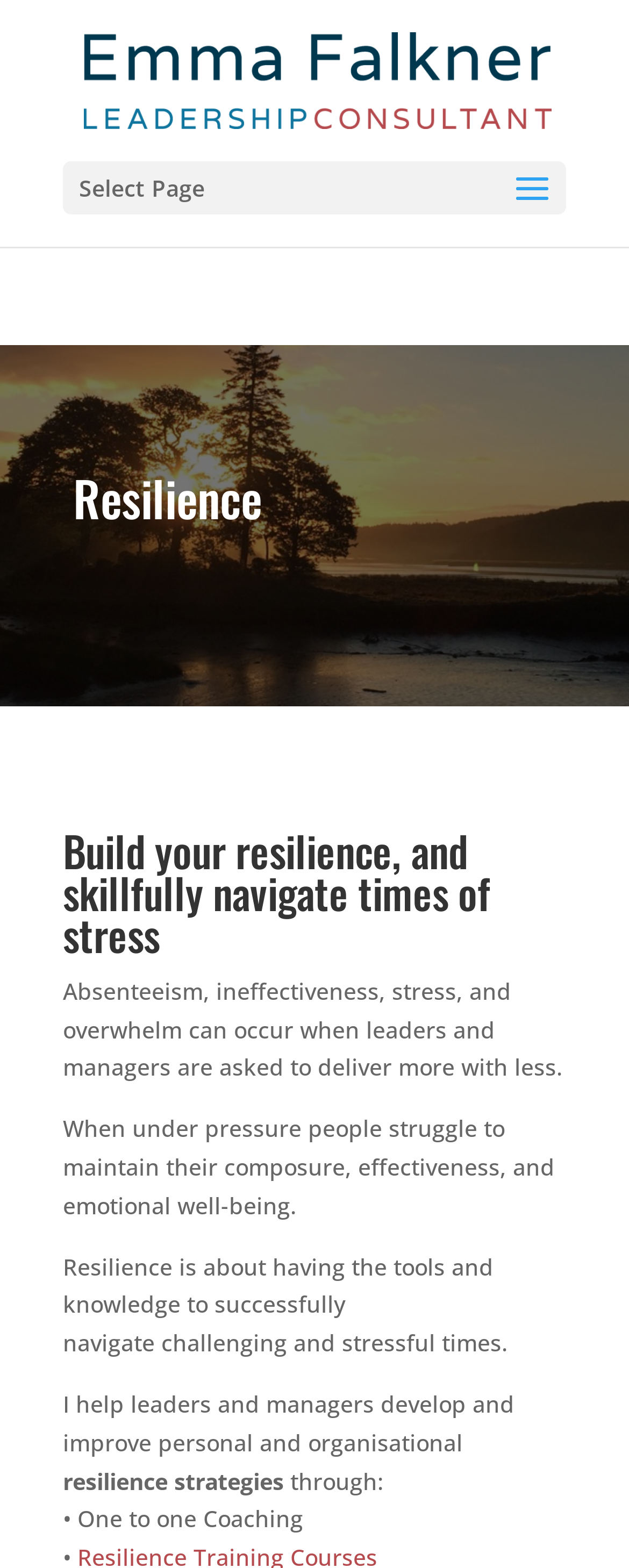Find the UI element described as: "alt="Emma Falkner"" and predict its bounding box coordinates. Ensure the coordinates are four float numbers between 0 and 1, [left, top, right, bottom].

[0.132, 0.04, 0.878, 0.059]